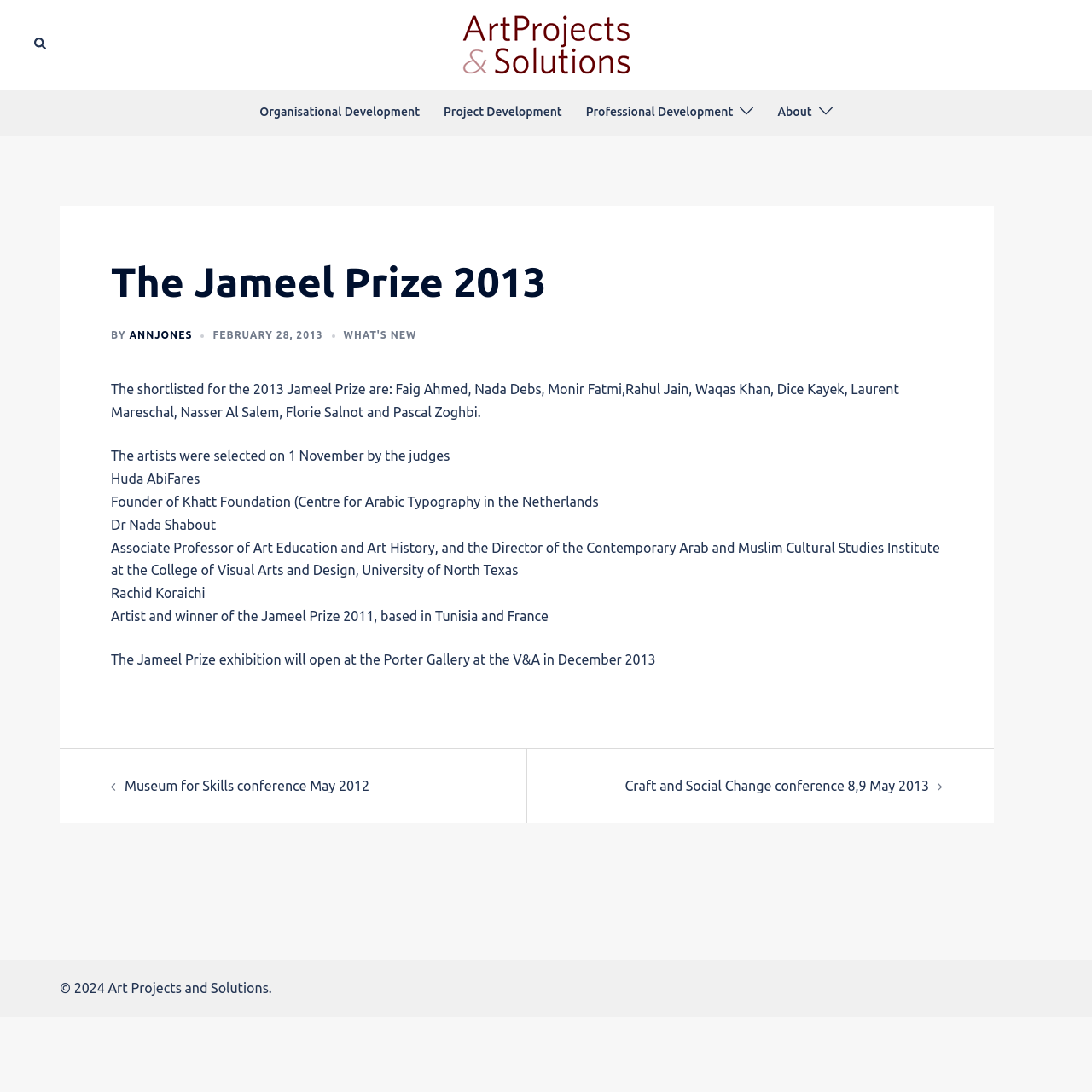How many artists are shortlisted for the 2013 Jameel Prize?
From the image, provide a succinct answer in one word or a short phrase.

10